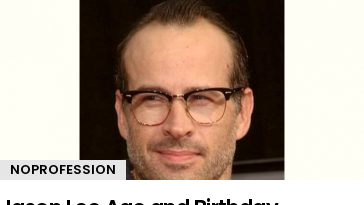Explain what the image portrays in a detailed manner.

The image features Jason Lee, known for his work in various entertainment roles, showcasing a friendly expression while wearing stylish glasses. Directly beneath the image, the caption reads "Jason Lee Age and Birthday," indicating a focus on his personal details rather than his professional background. The layout also includes a note of "NOPROFESSION," suggesting that the context is centered purely on his age and birthday. This image is likely part of a broader article that highlights notable figures and their personal milestones.